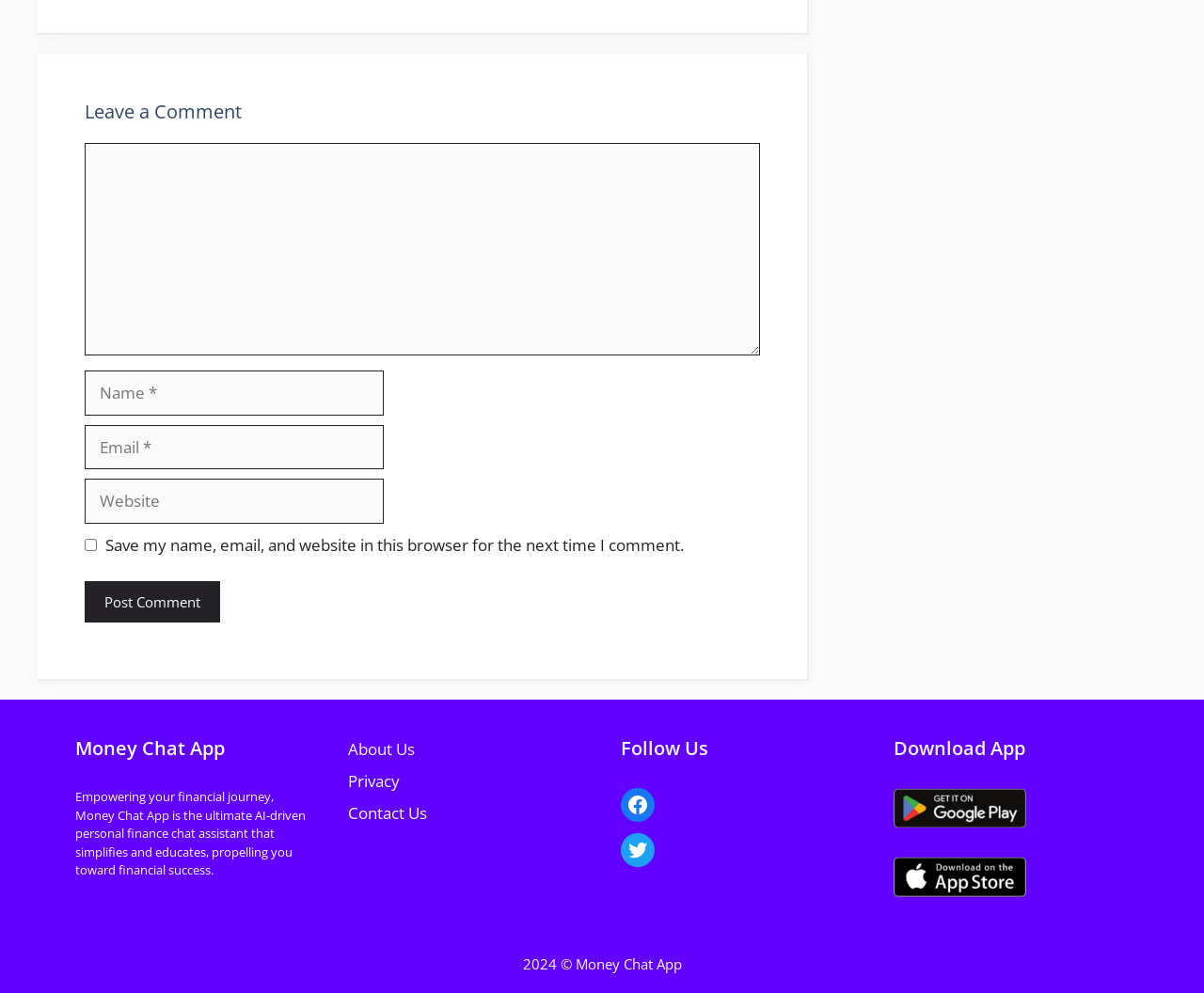Pinpoint the bounding box coordinates of the clickable area needed to execute the instruction: "Follow us on Facebook". The coordinates should be specified as four float numbers between 0 and 1, i.e., [left, top, right, bottom].

[0.516, 0.794, 0.544, 0.828]